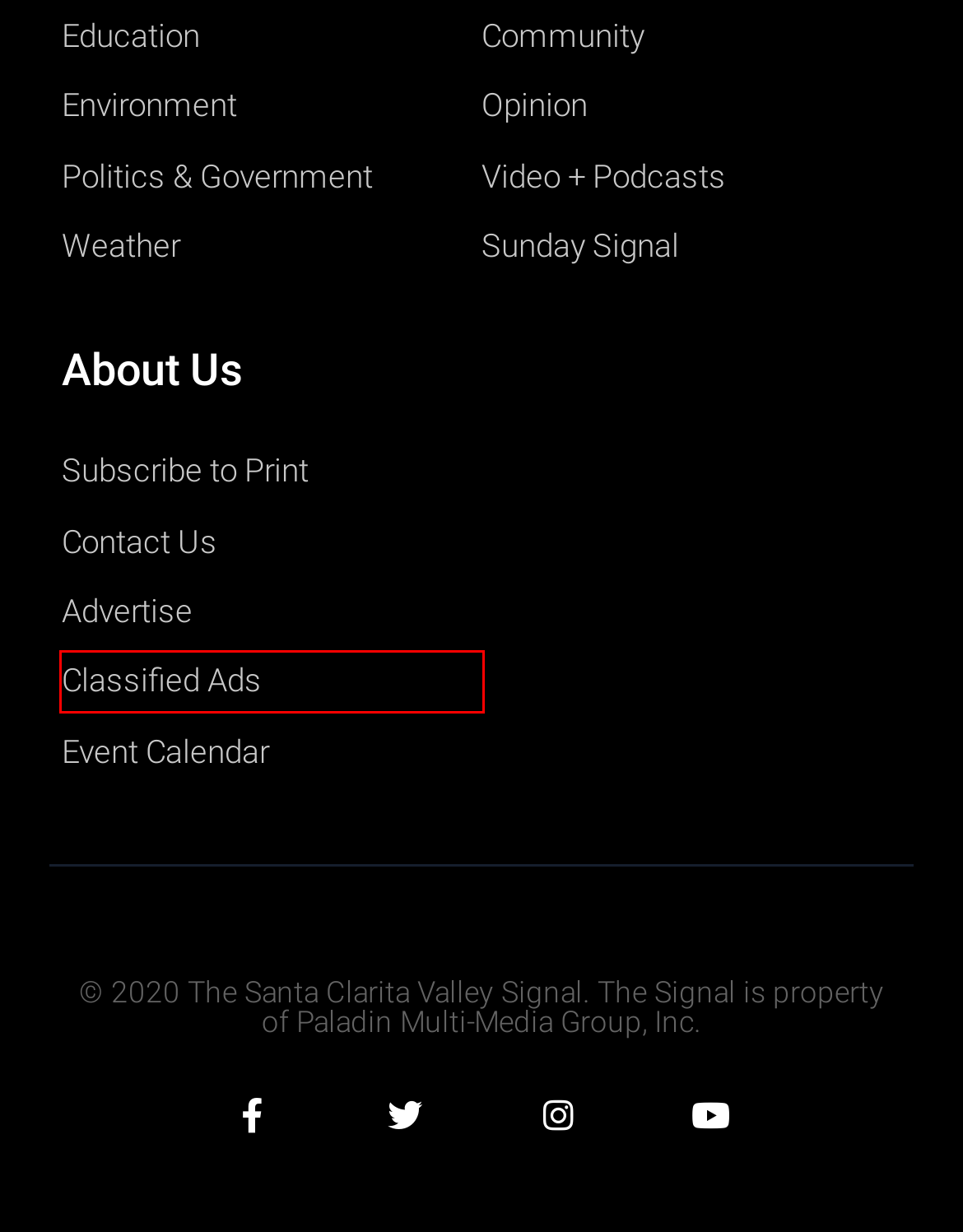You are looking at a screenshot of a webpage with a red bounding box around an element. Determine the best matching webpage description for the new webpage resulting from clicking the element in the red bounding box. Here are the descriptions:
A. Advertise with The Santa Clarita Valley Signal
B. Community | Santa Clarita Valley Signal
C. The Santa Clarita Valley Signal –– Classifieds – Santa Clarita Valley's #1 Source for Local News
D. Politics & Government | Santa Clarita Valley Signal
E. Environment | Santa Clarita Valley Signal
F. Contact Us | Santa Clarita Valley Signal
G. Opinion | Santa Clarita Valley Signal
H. Sunday Signal | Santa Clarita Valley Signal

C